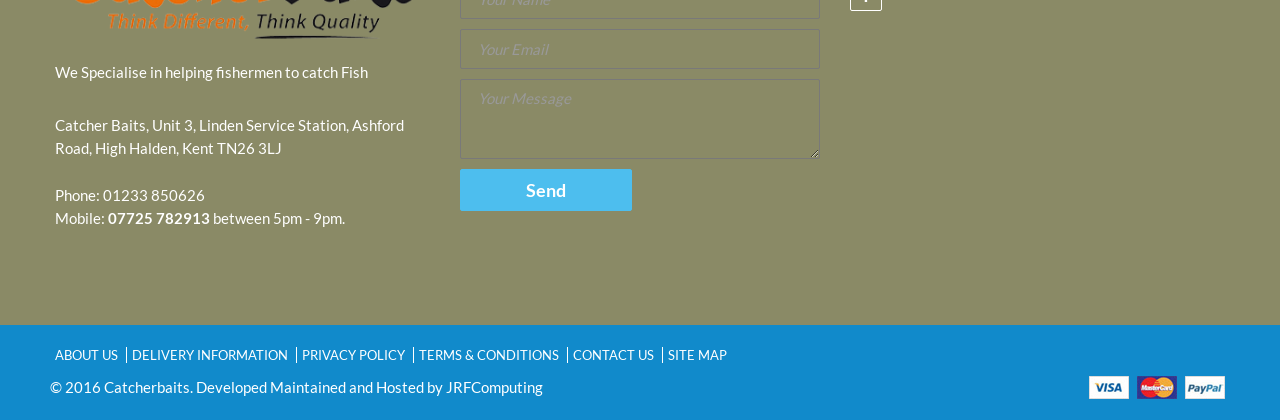Please identify the bounding box coordinates of the area that needs to be clicked to follow this instruction: "Pay with Visa".

[0.851, 0.897, 0.882, 0.94]